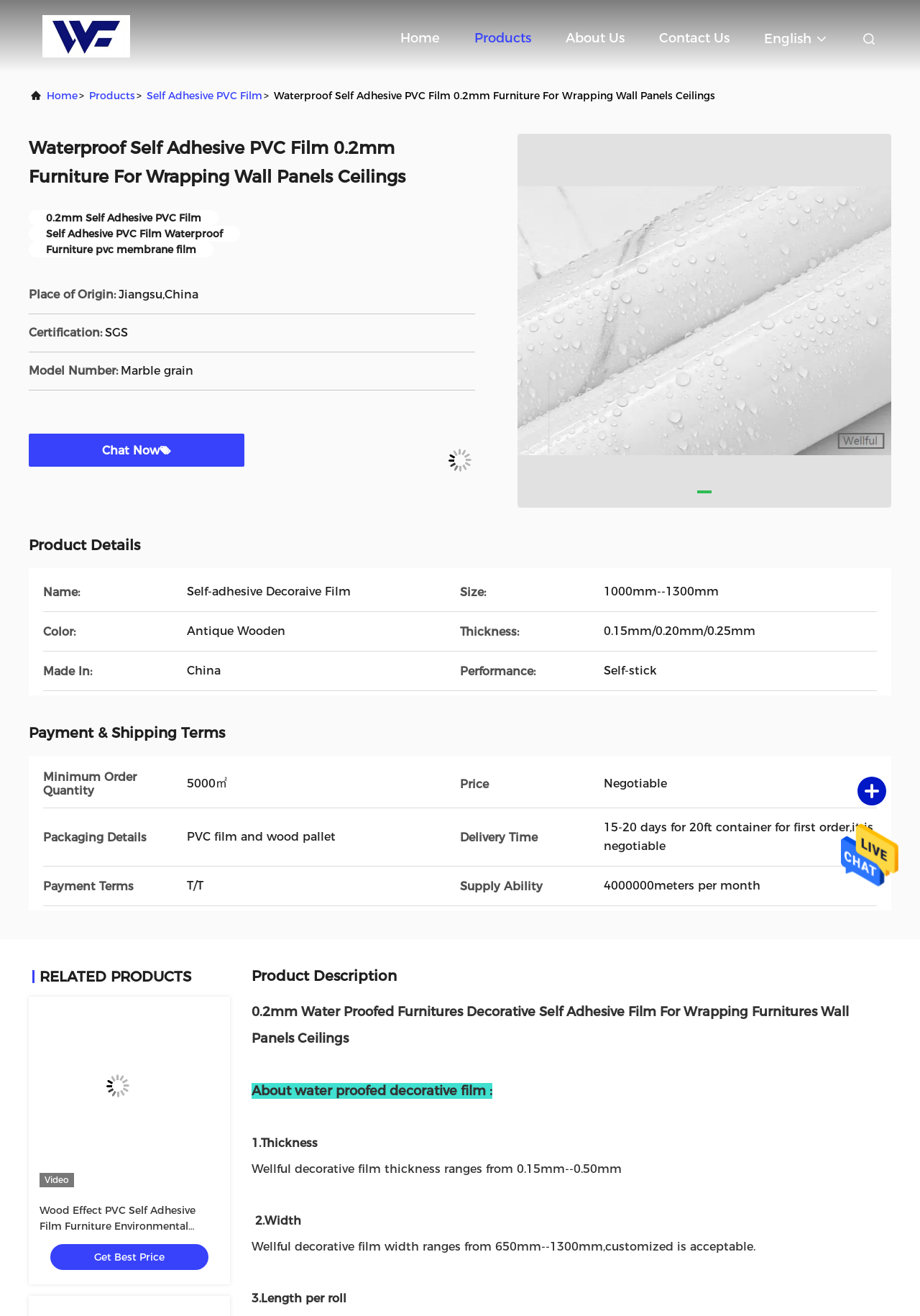Determine the main headline of the webpage and provide its text.

Waterproof Self Adhesive PVC Film 0.2mm Furniture For Wrapping Wall Panels Ceilings